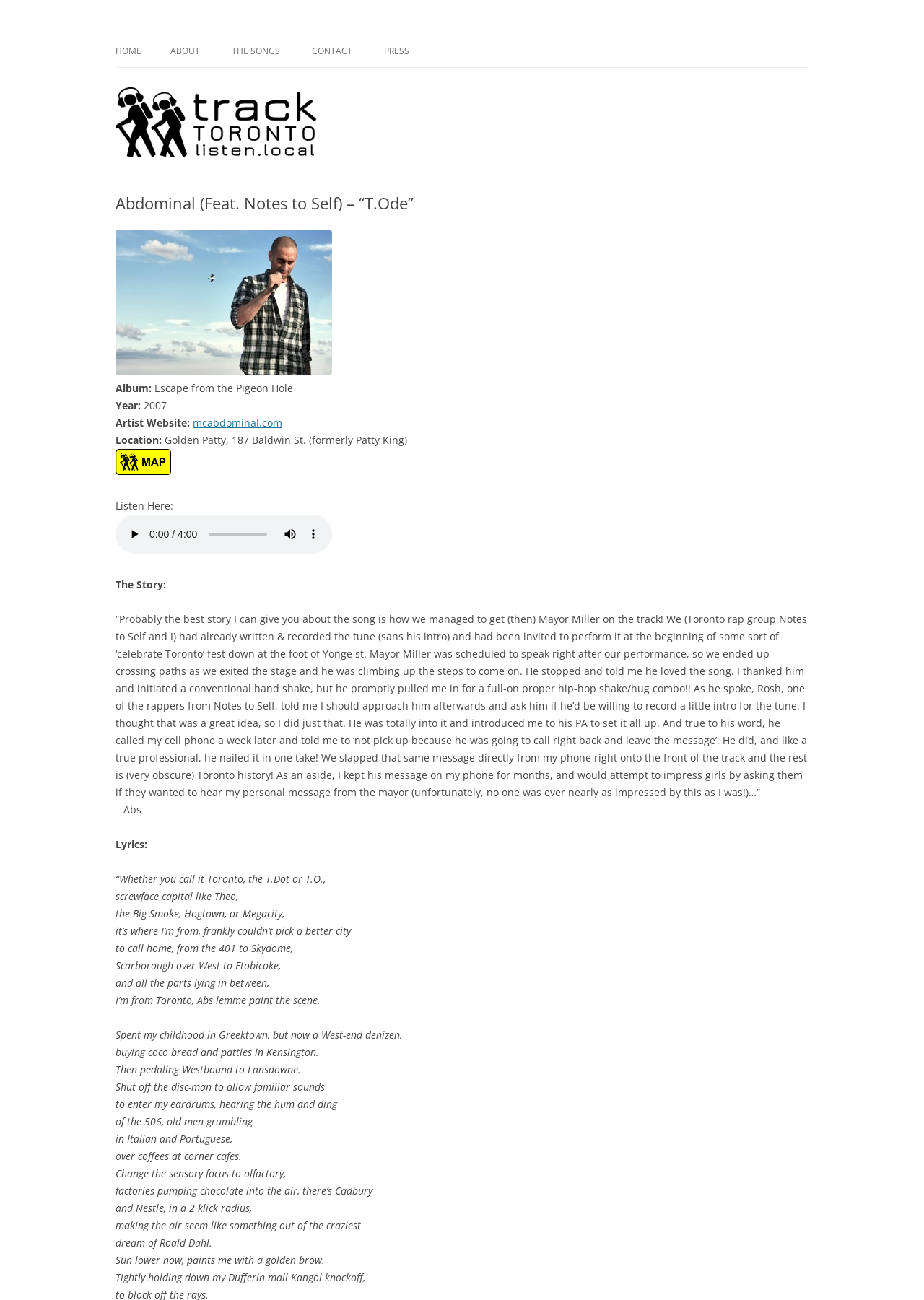Identify the bounding box coordinates of the part that should be clicked to carry out this instruction: "Visit the artist website".

[0.209, 0.32, 0.305, 0.33]